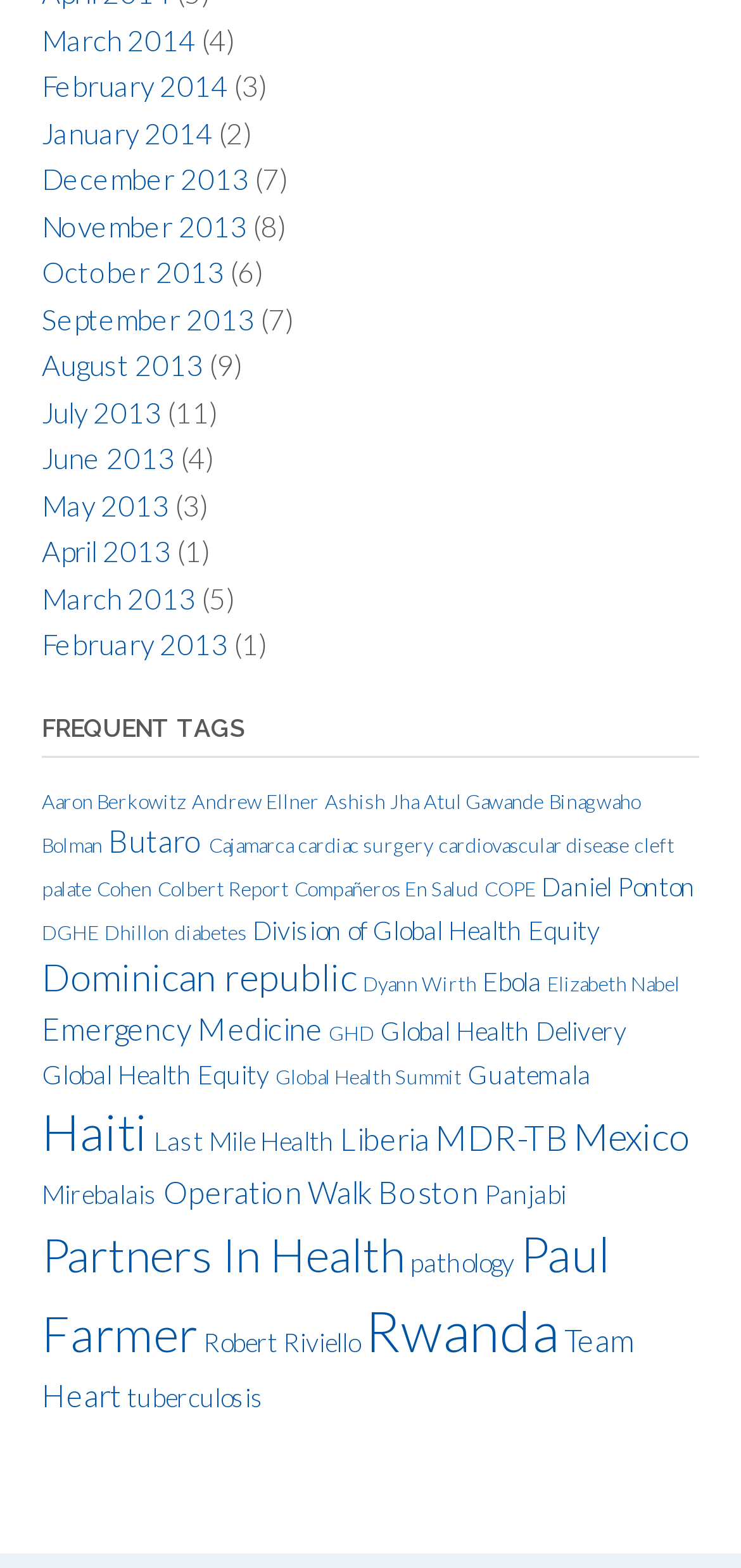Determine the bounding box coordinates of the region I should click to achieve the following instruction: "Learn about Rwanda". Ensure the bounding box coordinates are four float numbers between 0 and 1, i.e., [left, top, right, bottom].

[0.492, 0.828, 0.754, 0.87]